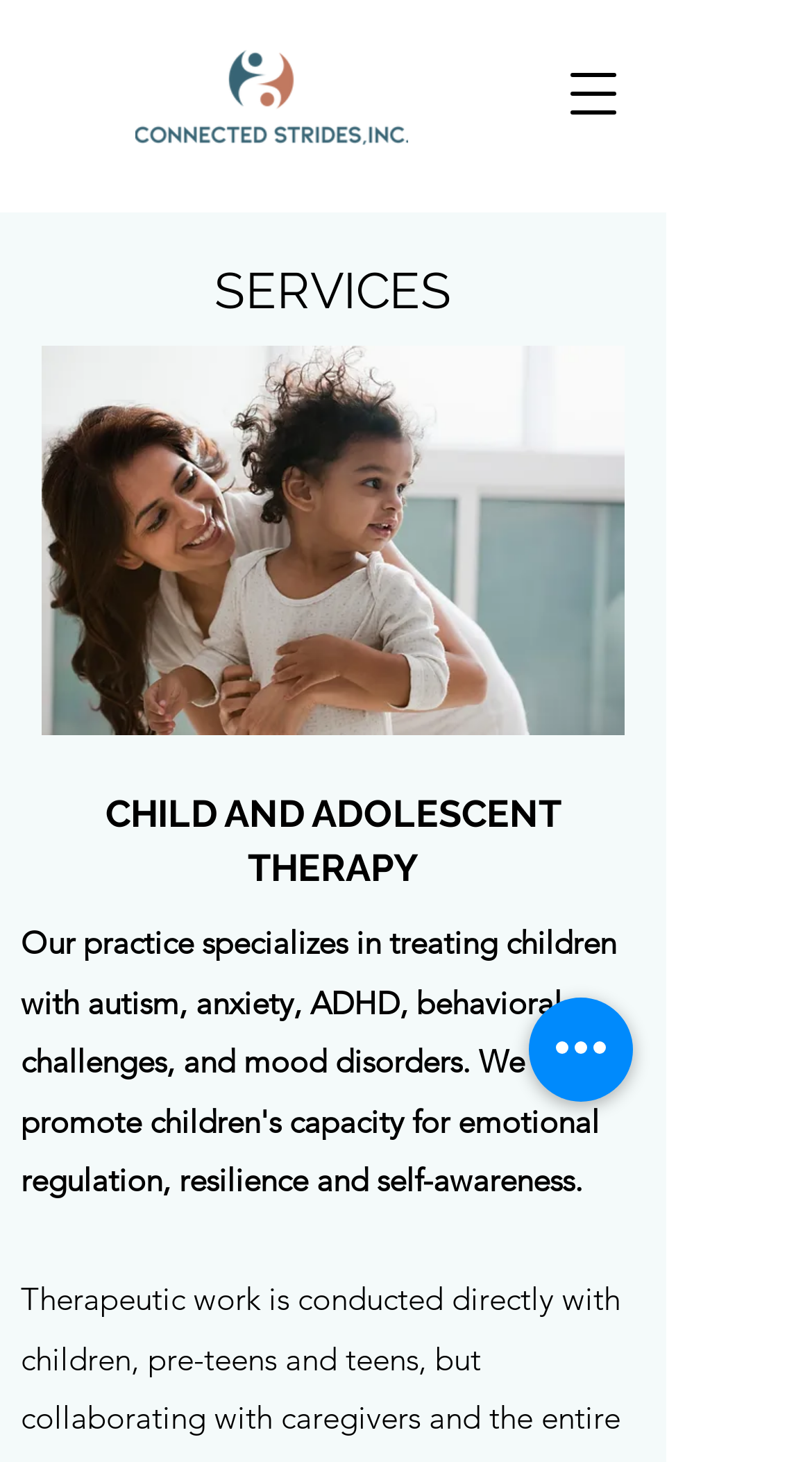Respond to the question below with a concise word or phrase:
What is the function of the button 'Quick actions'?

To perform quick actions